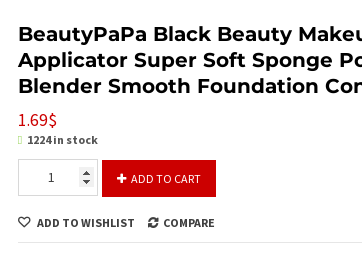What is the color of the 'ADD TO CART' button?
Give a detailed response to the question by analyzing the screenshot.

The 'ADD TO CART' button is prominently displayed in the image, and its color is red, which makes it easily noticeable and accessible to customers.